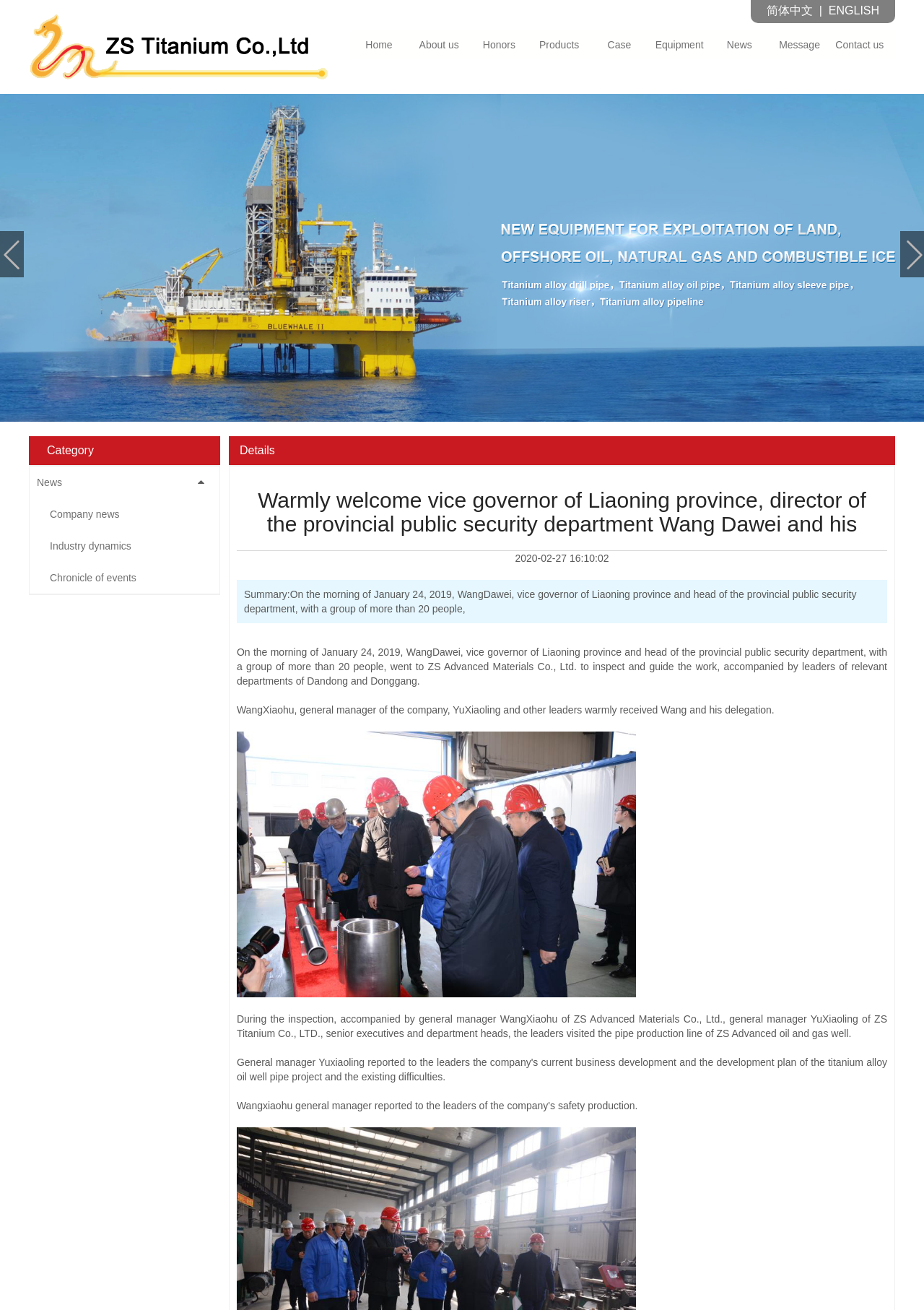Determine the bounding box coordinates for the region that must be clicked to execute the following instruction: "Go to Home page".

[0.378, 0.028, 0.443, 0.041]